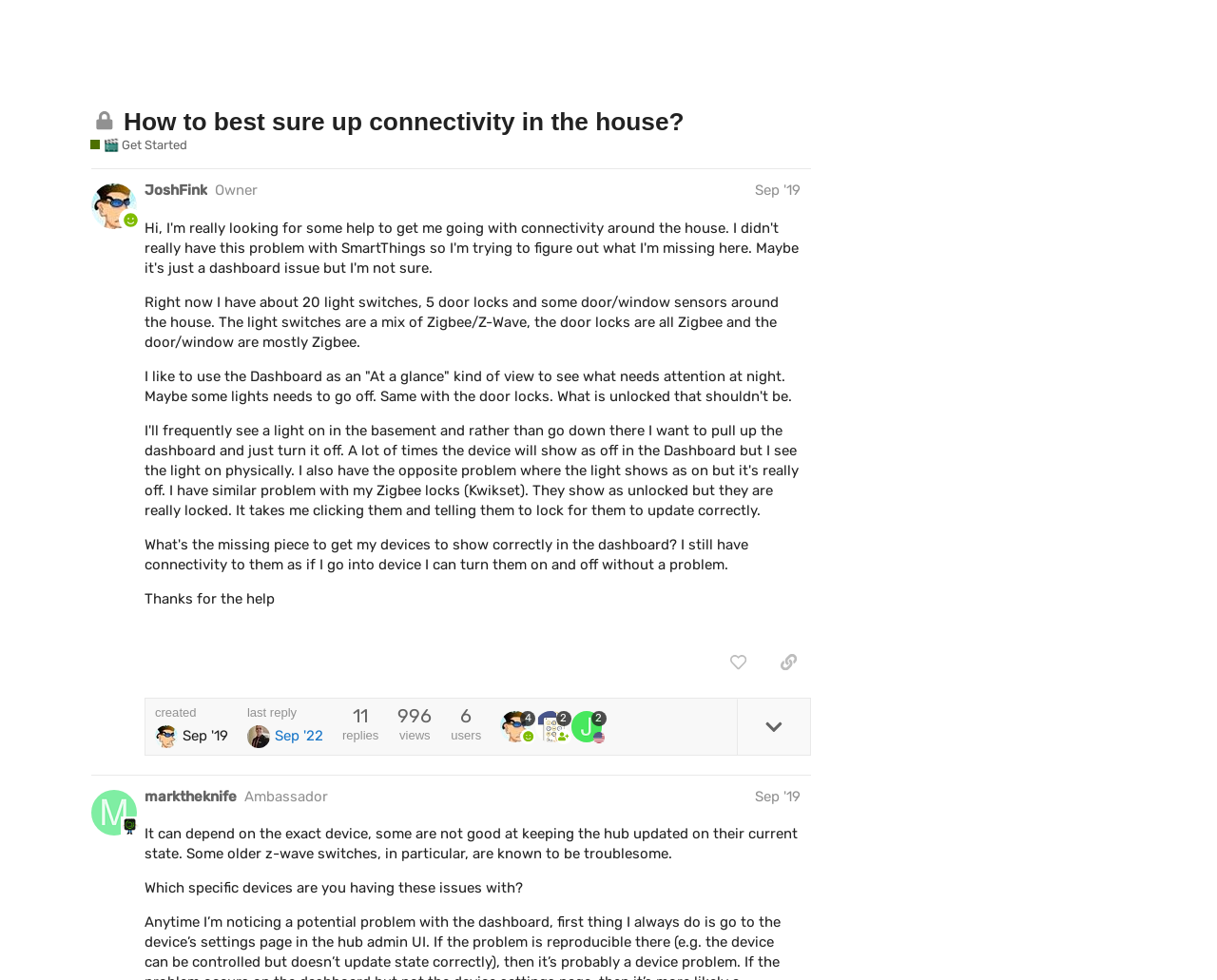Bounding box coordinates are specified in the format (top-left x, top-left y, bottom-right x, bottom-right y). All values are floating point numbers bounded between 0 and 1. Please provide the bounding box coordinate of the region this sentence describes: 3

[0.674, 0.903, 0.689, 0.946]